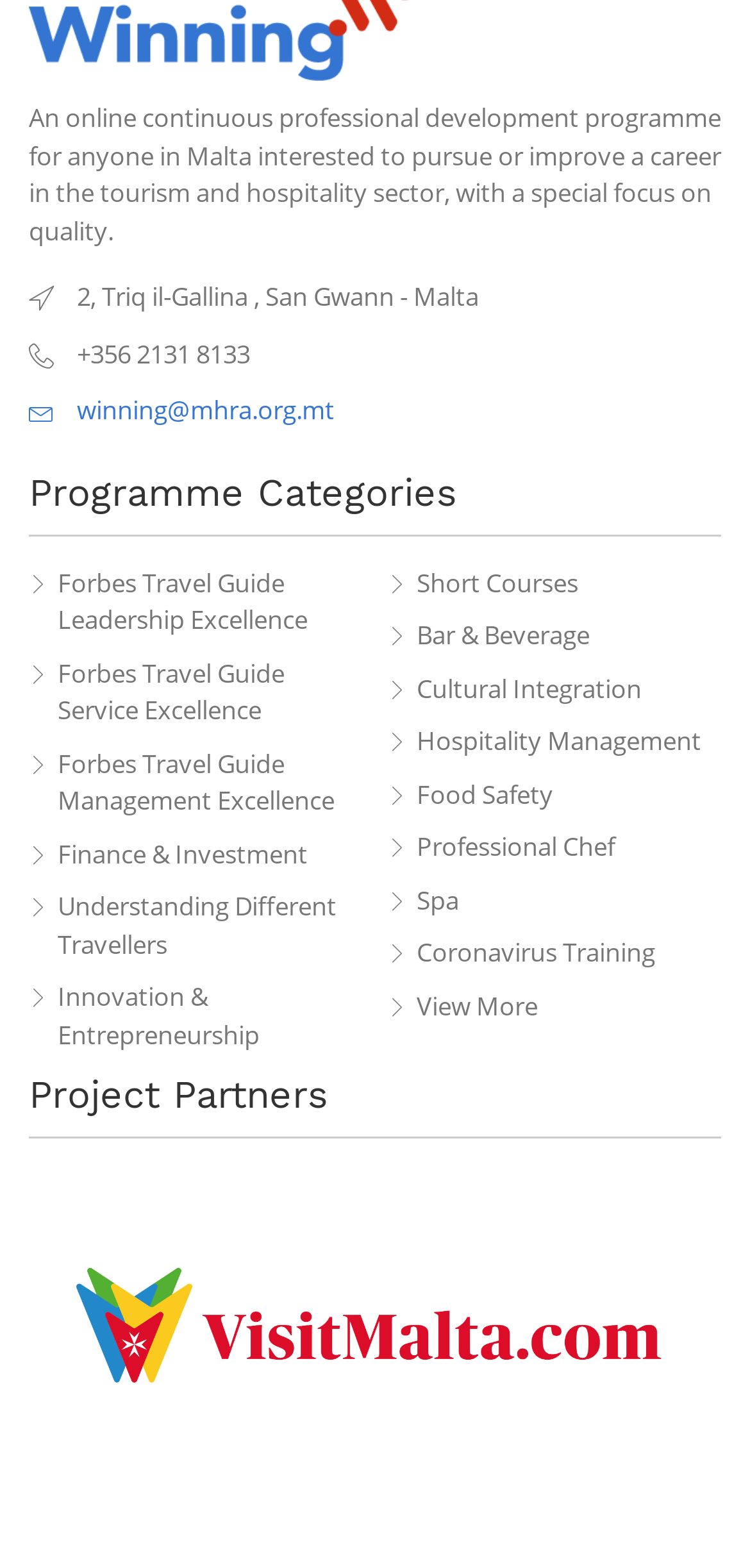Locate the bounding box coordinates of the area that needs to be clicked to fulfill the following instruction: "Click on Winning". The coordinates should be in the format of four float numbers between 0 and 1, namely [left, top, right, bottom].

[0.038, 0.008, 0.551, 0.03]